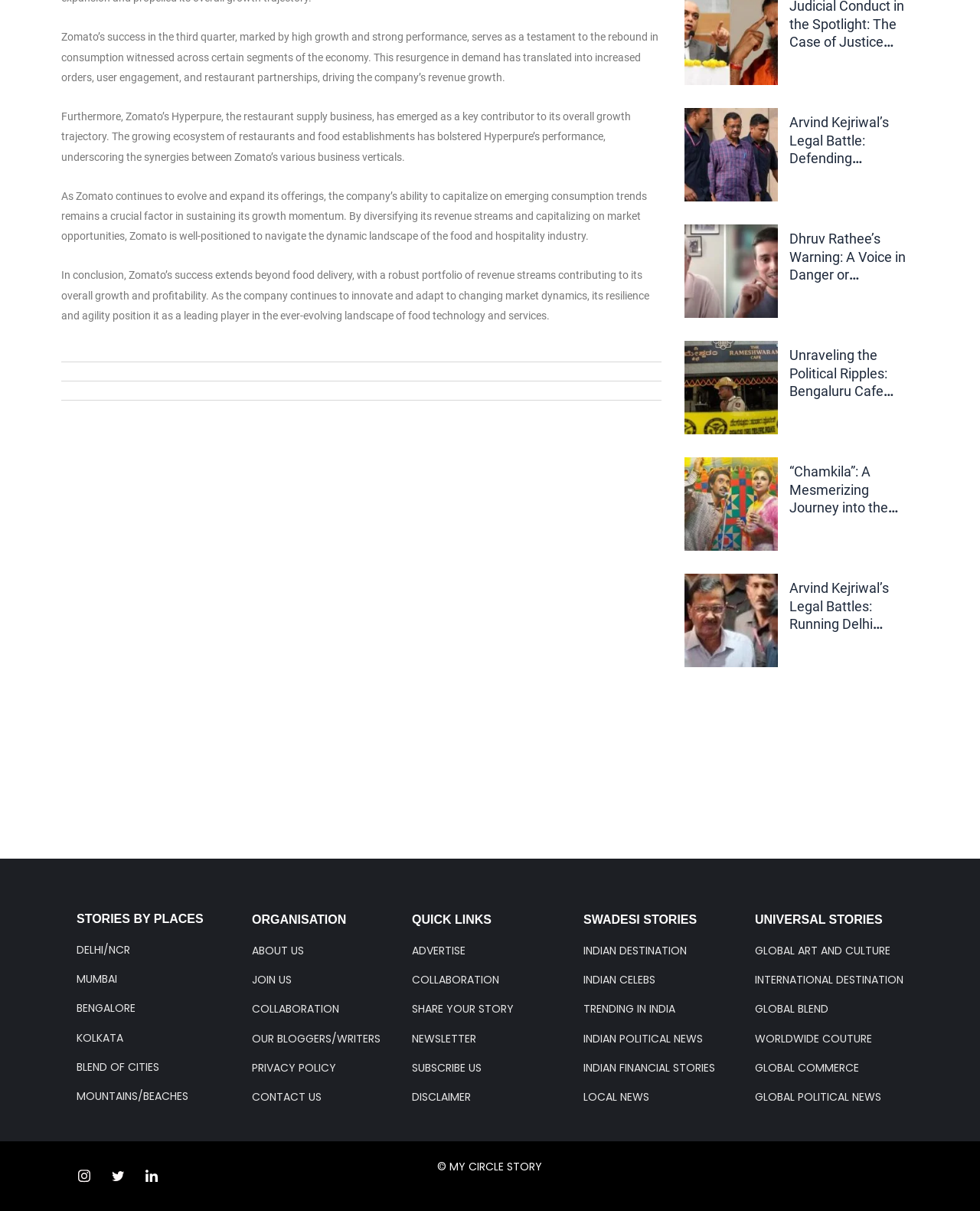Find the bounding box coordinates for the UI element that matches this description: "Finances".

None